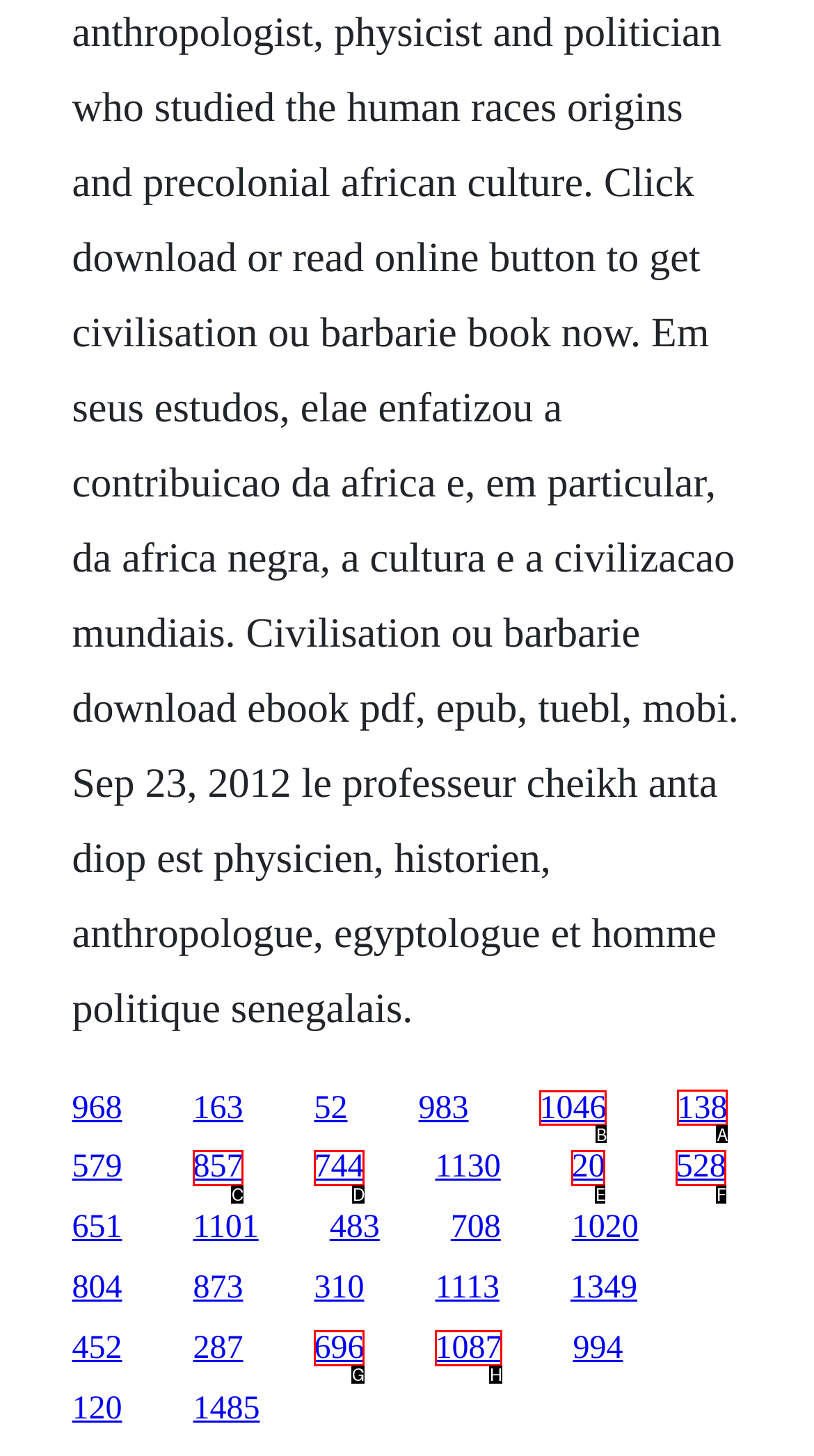Tell me which one HTML element I should click to complete the following task: go to the fifth link
Answer with the option's letter from the given choices directly.

B